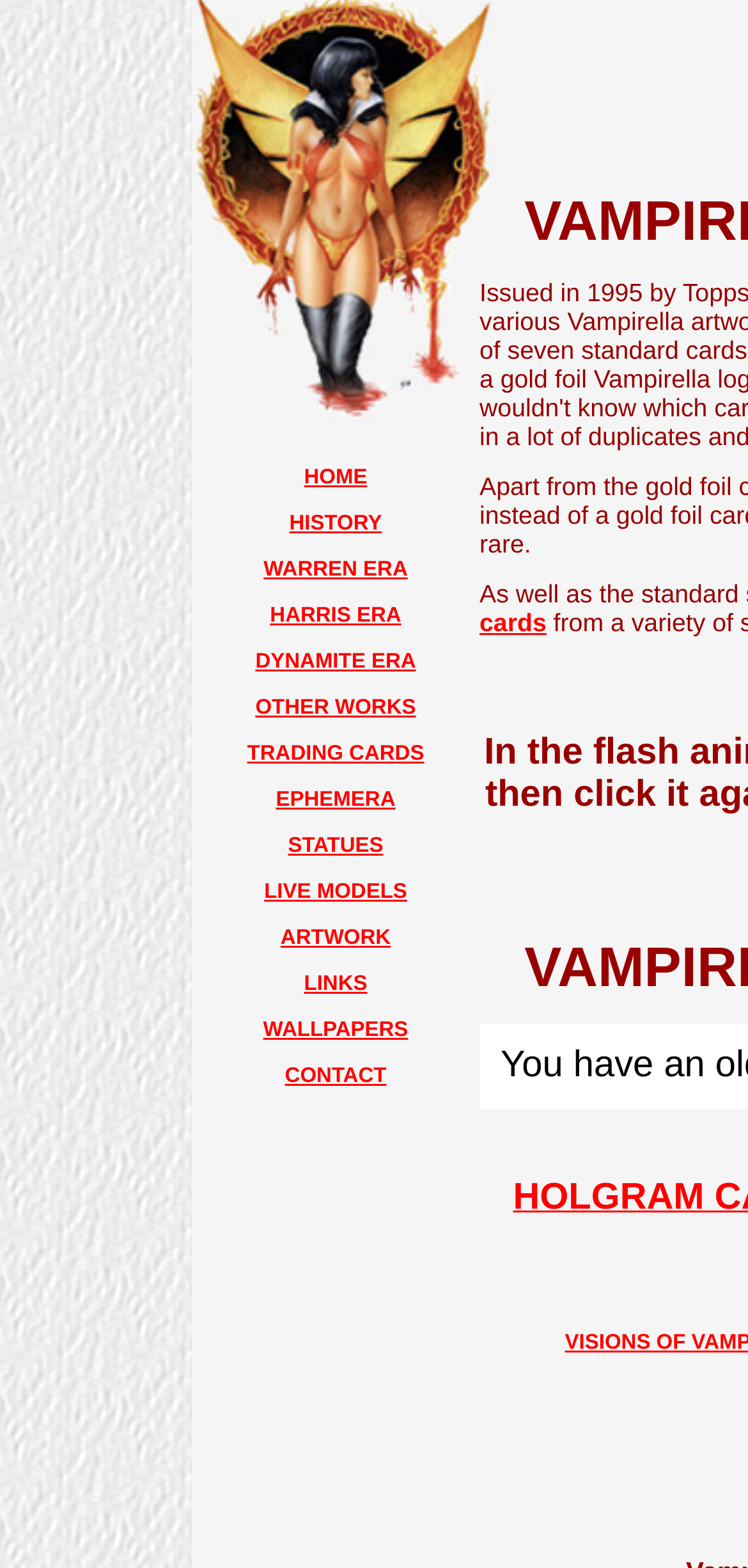Please identify the bounding box coordinates of the element that needs to be clicked to execute the following command: "View the privacy policy". Provide the bounding box using four float numbers between 0 and 1, formatted as [left, top, right, bottom].

None